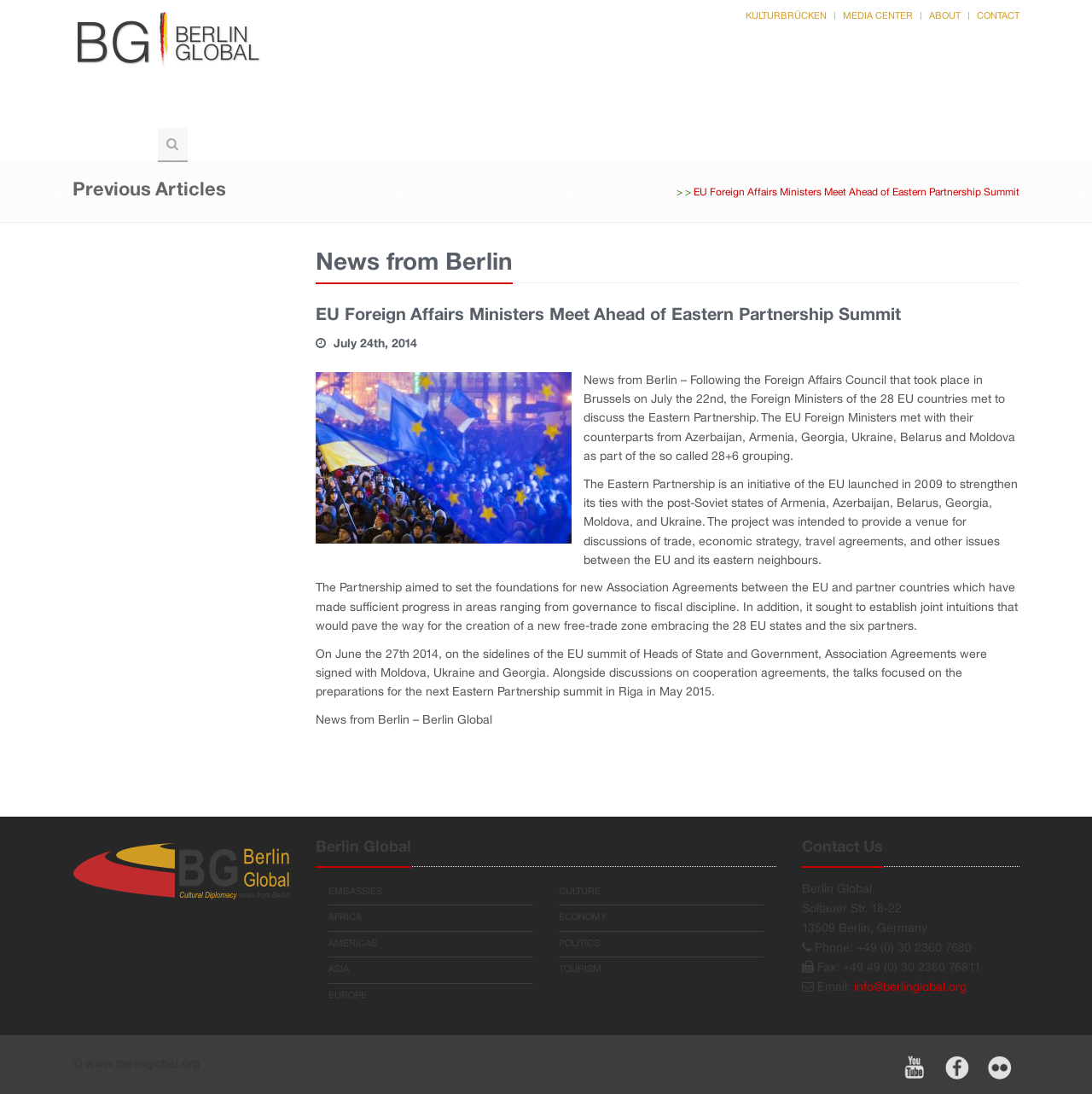Please study the image and answer the question comprehensively:
What are the categories listed in the top navigation menu?

The categories listed in the top navigation menu can be determined by looking at the links located at the top of the webpage, which include 'KULTURBRÜCKEN', 'MEDIA CENTER', 'ABOUT', and 'CONTACT'.